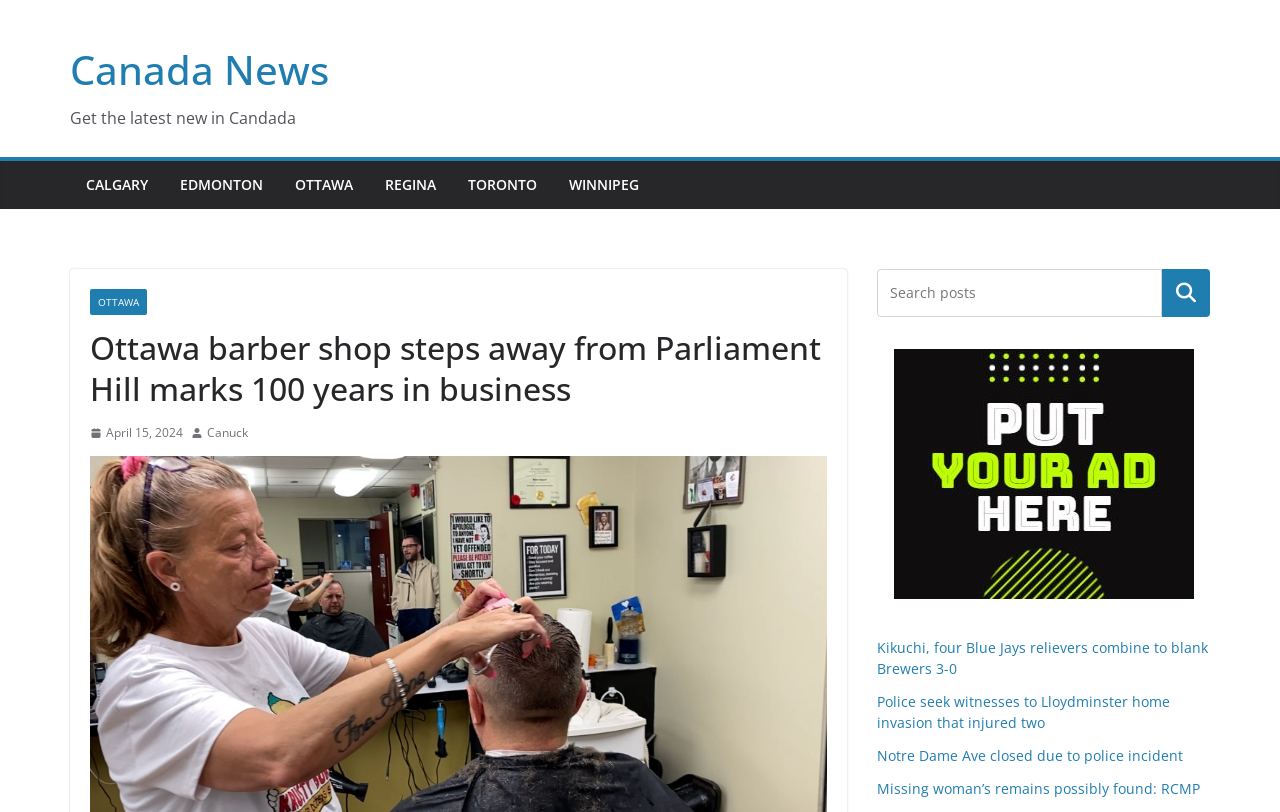Using the provided element description: "Edmonton", identify the bounding box coordinates. The coordinates should be four floats between 0 and 1 in the order [left, top, right, bottom].

[0.141, 0.21, 0.205, 0.245]